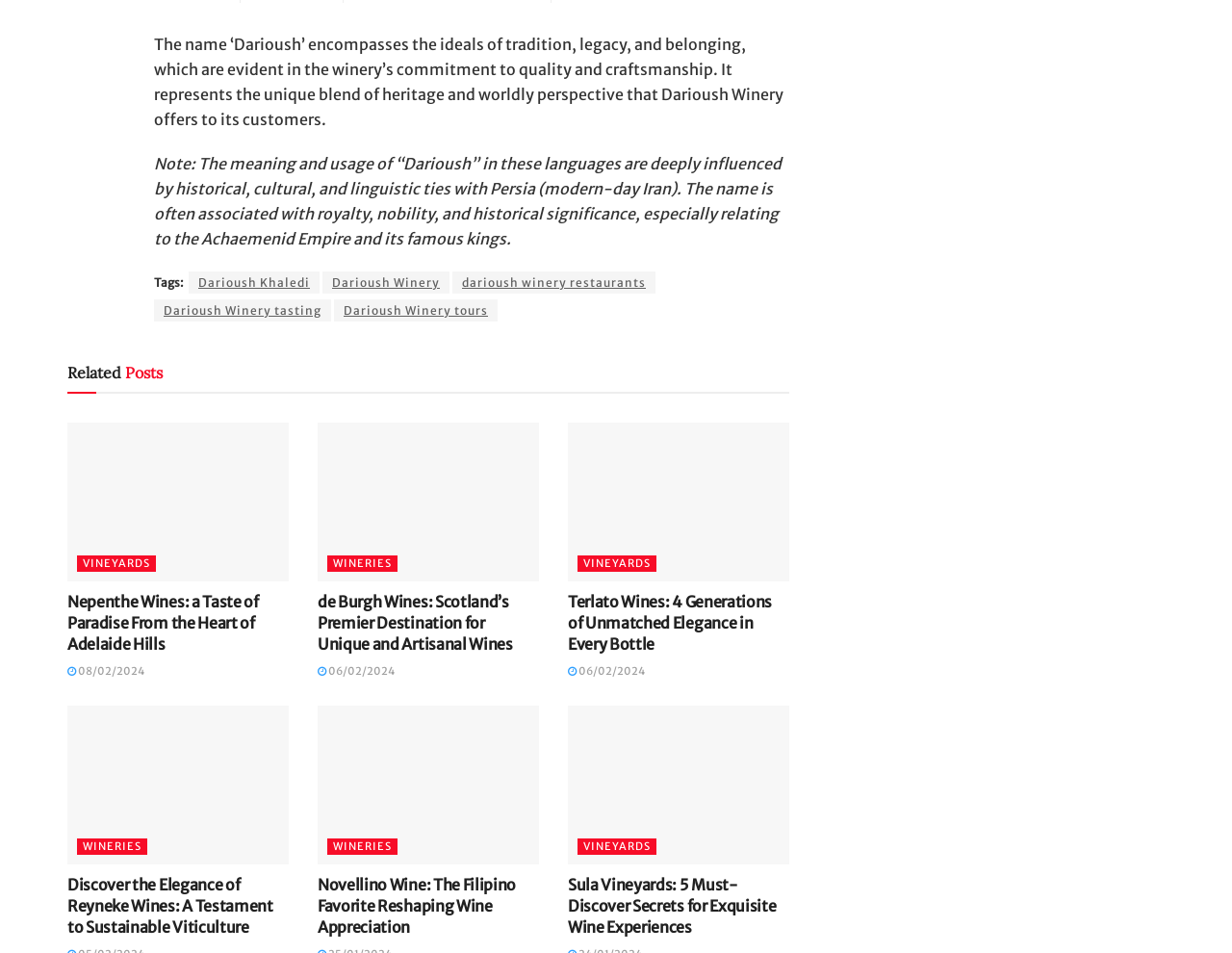Please find and report the bounding box coordinates of the element to click in order to perform the following action: "Explore Terlato Wines: 4 Generations of Unmatched Elegance in Every Bottle". The coordinates should be expressed as four float numbers between 0 and 1, in the format [left, top, right, bottom].

[0.461, 0.621, 0.627, 0.686]